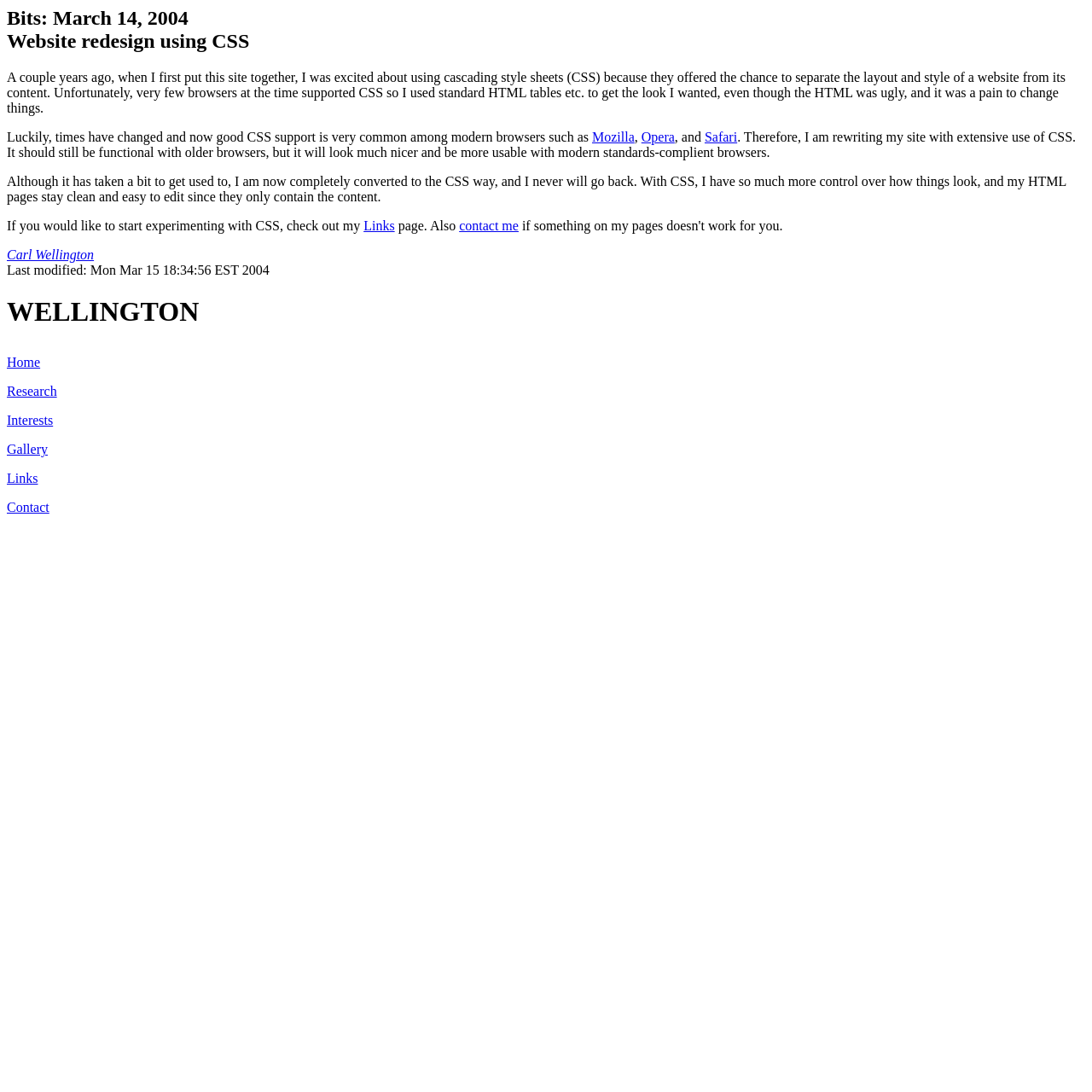Determine the bounding box coordinates for the UI element matching this description: "contact me".

[0.42, 0.2, 0.475, 0.213]